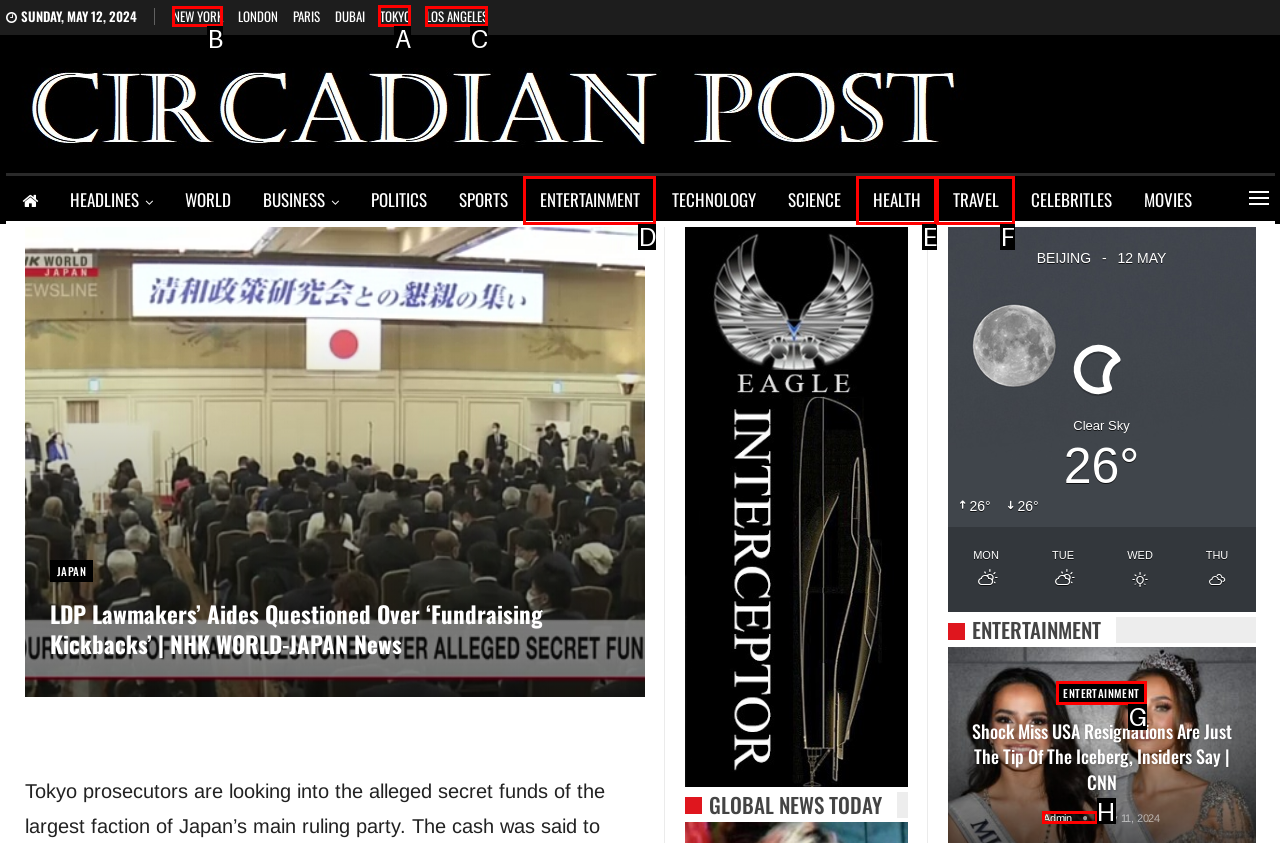Identify the HTML element to click to execute this task: Click on the 'TOKYO' link Respond with the letter corresponding to the proper option.

A